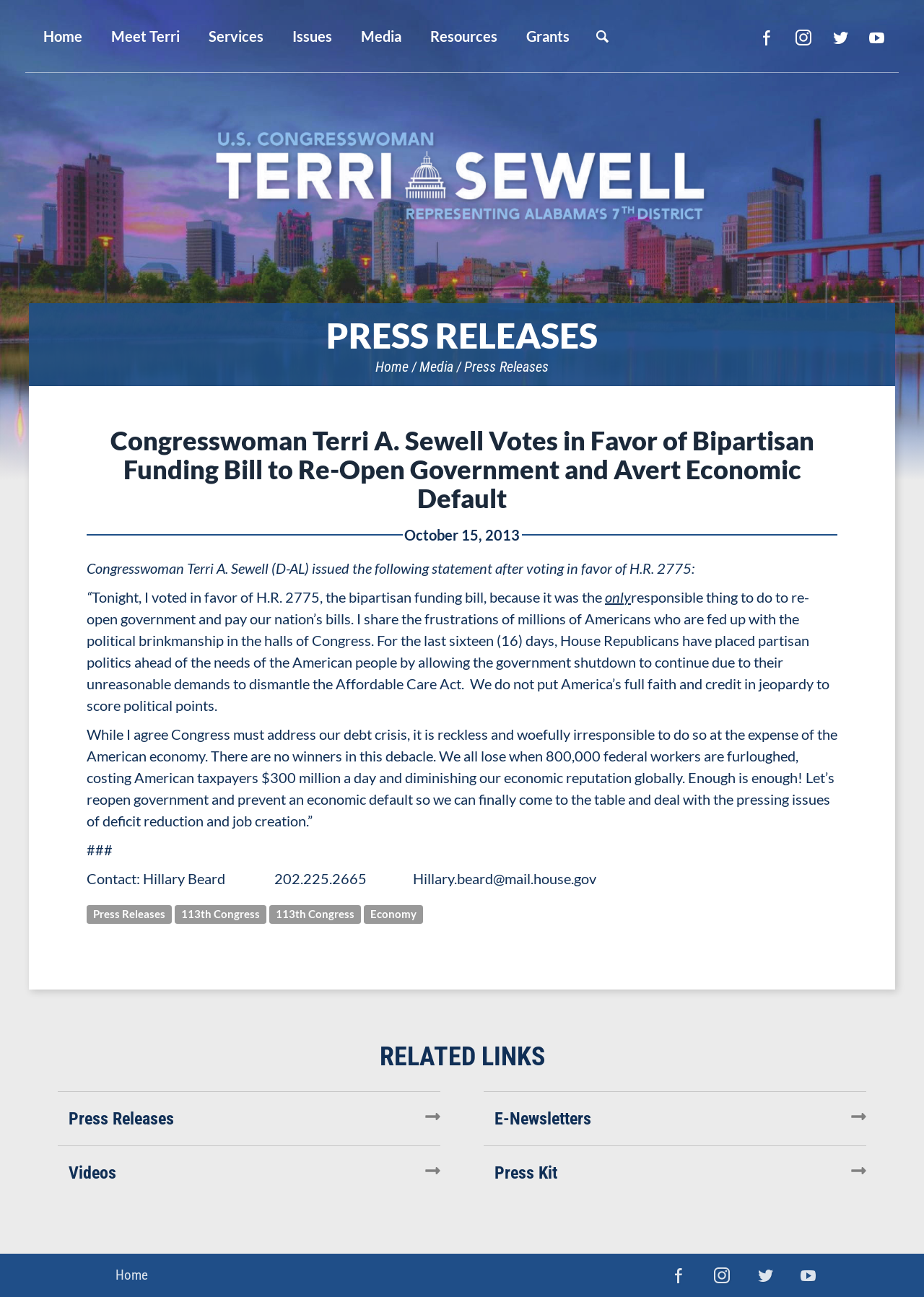Please mark the clickable region by giving the bounding box coordinates needed to complete this instruction: "Read the press release about 'Congresswoman Terri A. Sewell Votes in Favor of Bipartisan Funding Bill to Re-Open Government and Avert Economic Default'".

[0.094, 0.328, 0.906, 0.395]